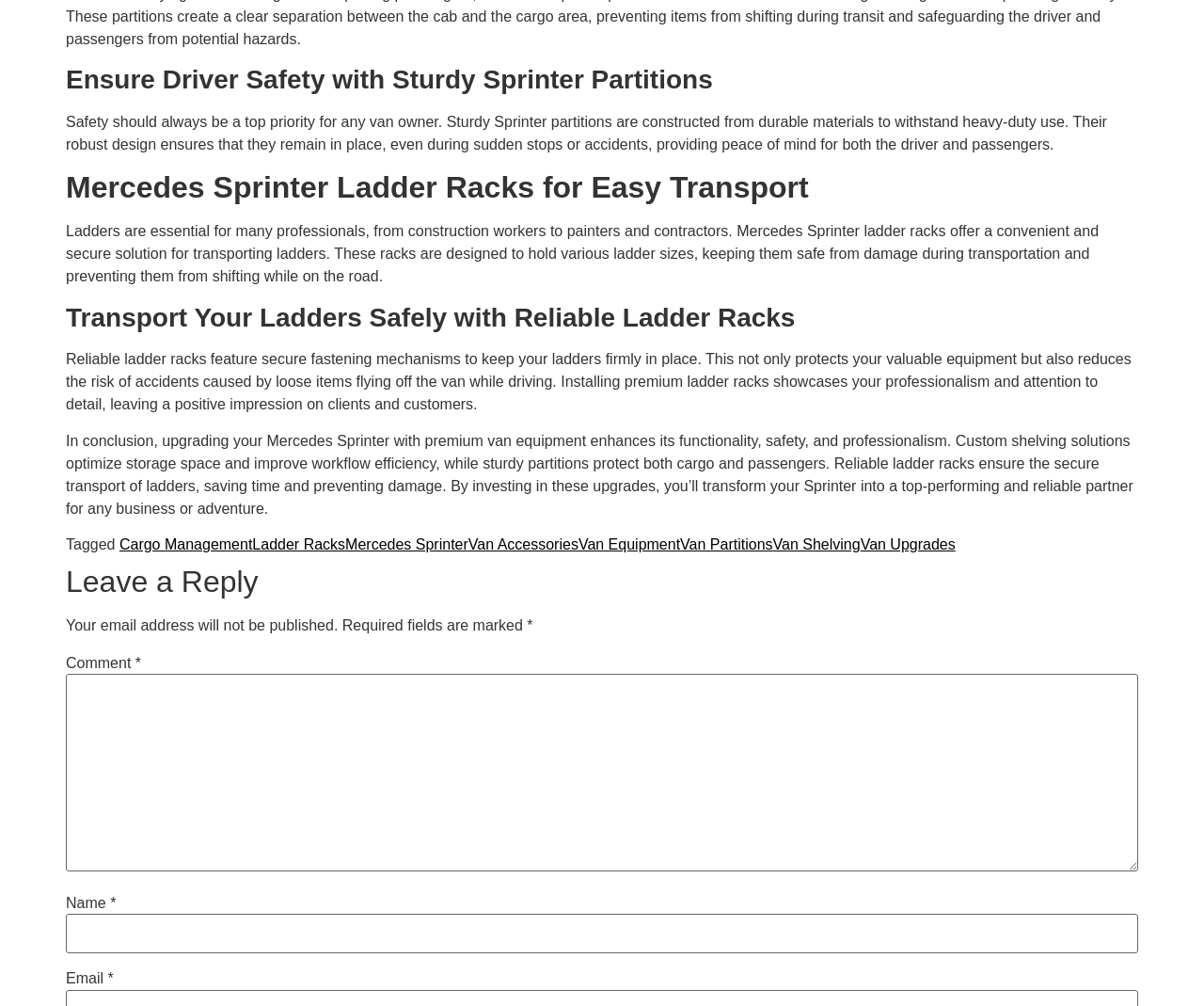For the following element description, predict the bounding box coordinates in the format (top-left x, top-left y, bottom-right x, bottom-right y). All values should be floating point numbers between 0 and 1. Description: Van Upgrades

[0.715, 0.533, 0.794, 0.549]